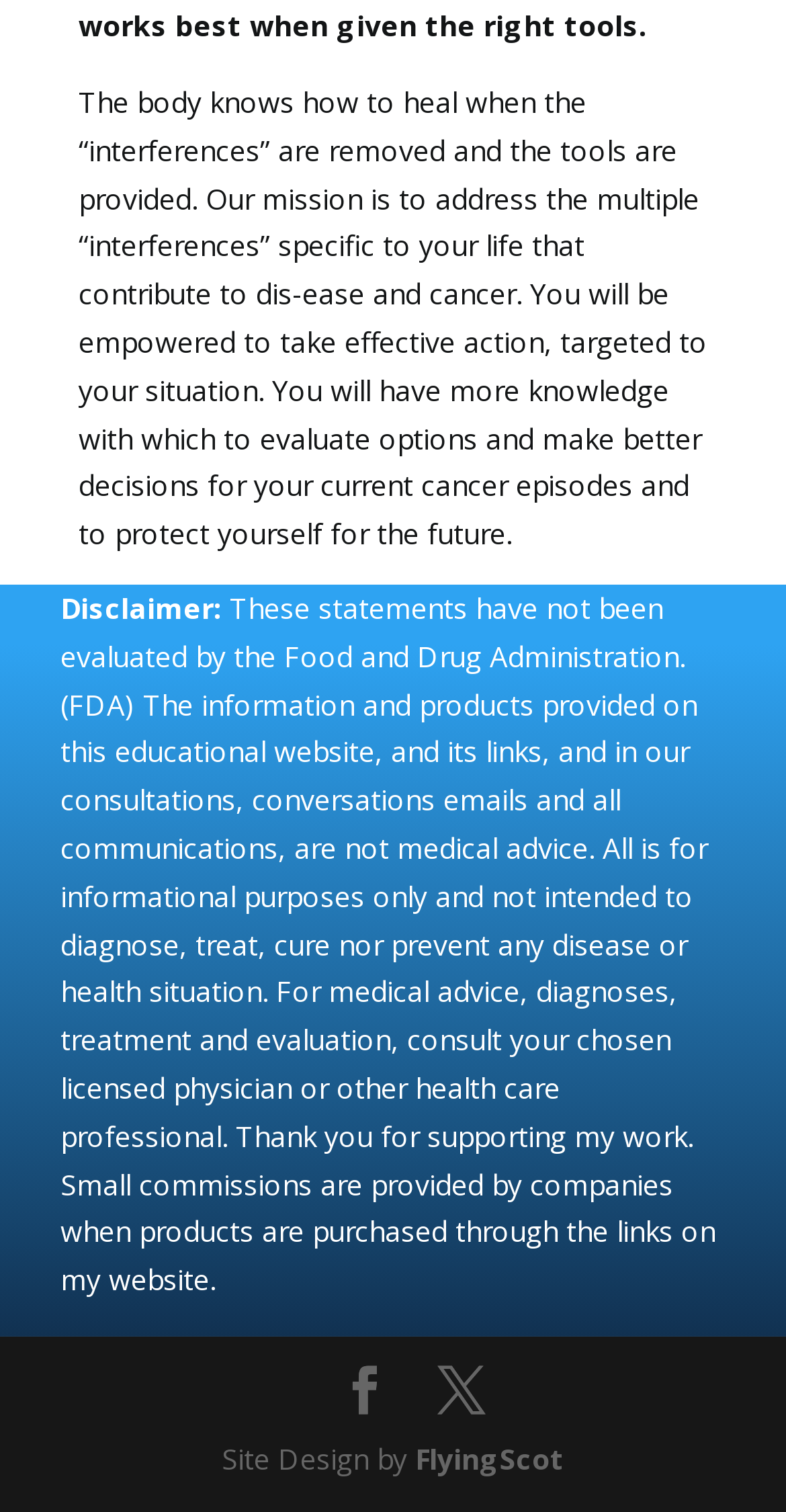What is the purpose of the website's content?
Please provide a single word or phrase in response based on the screenshot.

For informational purposes only